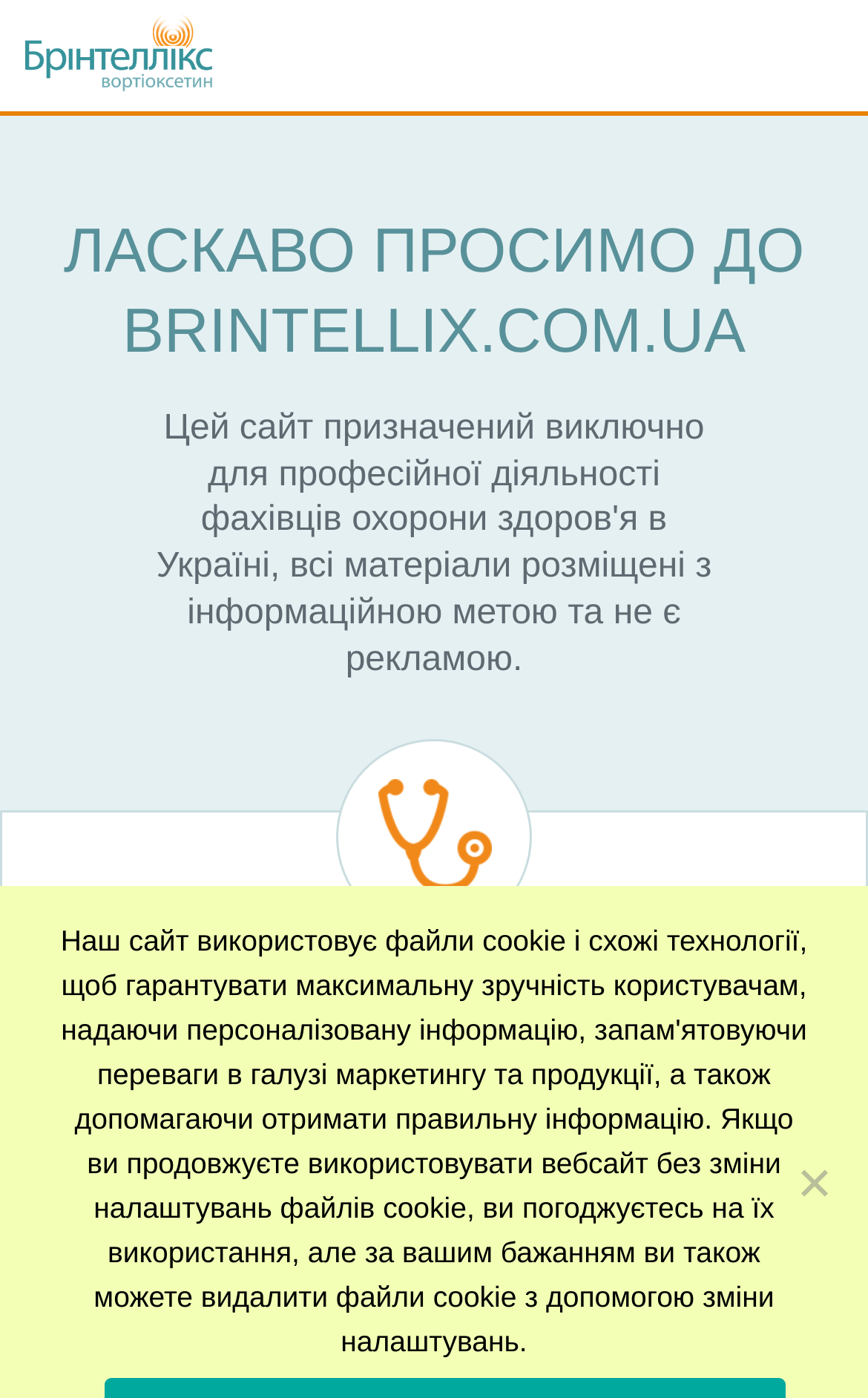What is the language of the webpage?
Please provide a comprehensive answer based on the visual information in the image.

The language of the webpage can be determined by the text elements on the page, which are written in Ukrainian. For example, the heading 'ЛАСКАВО ПРОСИМО ДО BRINTELLIX.COM.UA' and the static text 'Підтвердіть, будь ласка, що Ви є медичним працівником/фахівцем галузі охорони здоров’я.' are both in Ukrainian.